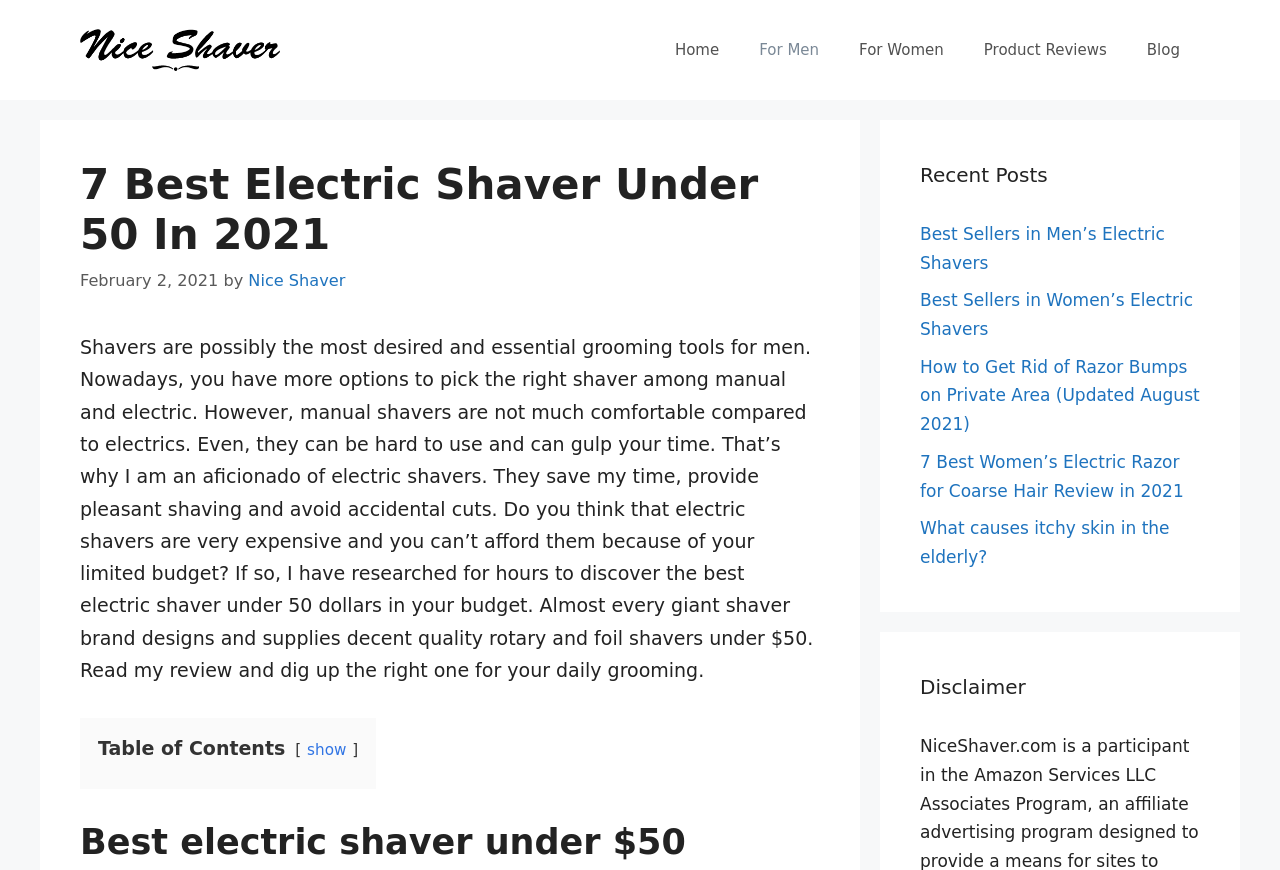Respond with a single word or phrase:
How many links are in the top navigation bar?

5